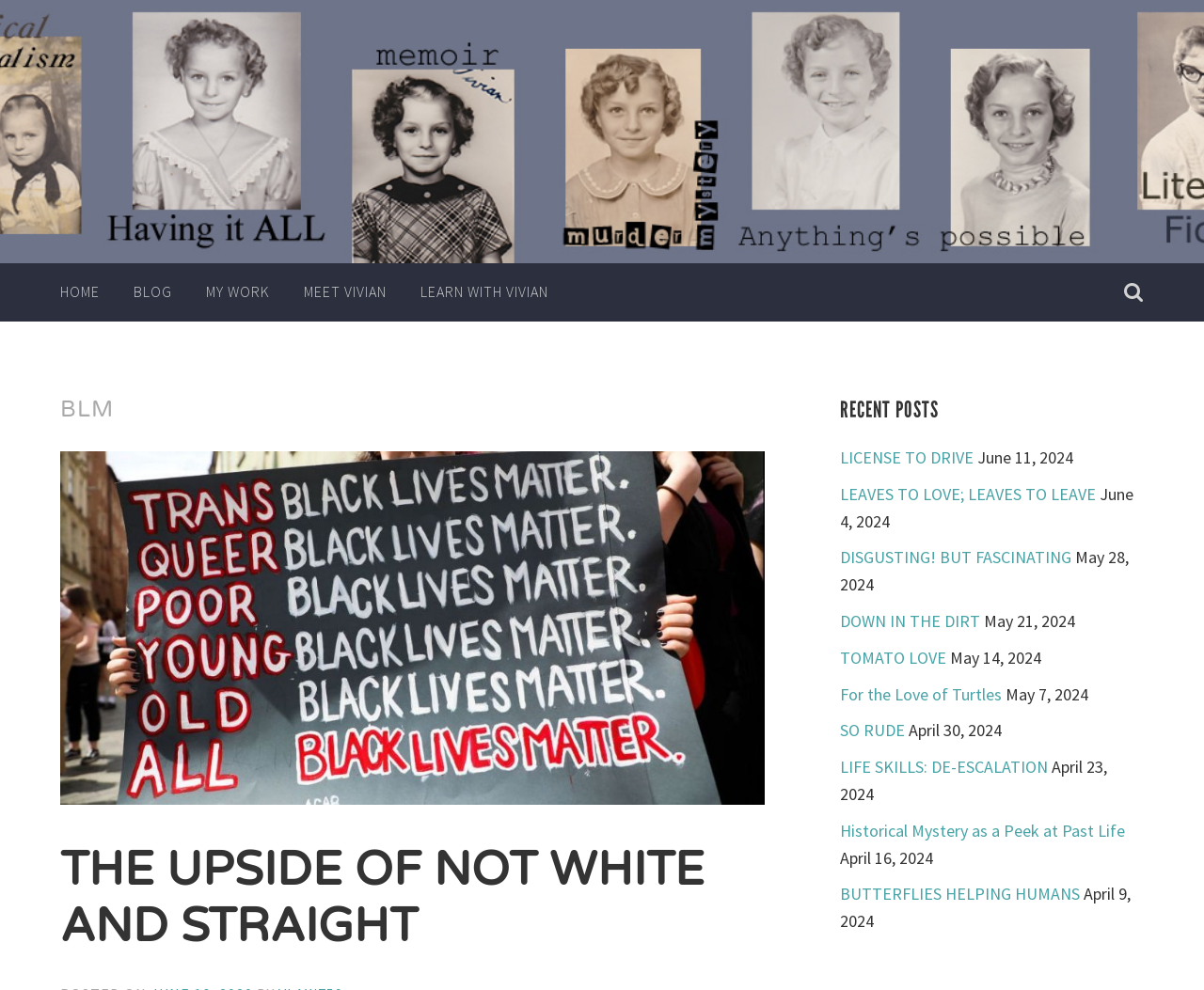Using the given description, provide the bounding box coordinates formatted as (top-left x, top-left y, bottom-right x, bottom-right y), with all values being floating point numbers between 0 and 1. Description: DOWN IN THE DIRT

[0.698, 0.616, 0.814, 0.638]